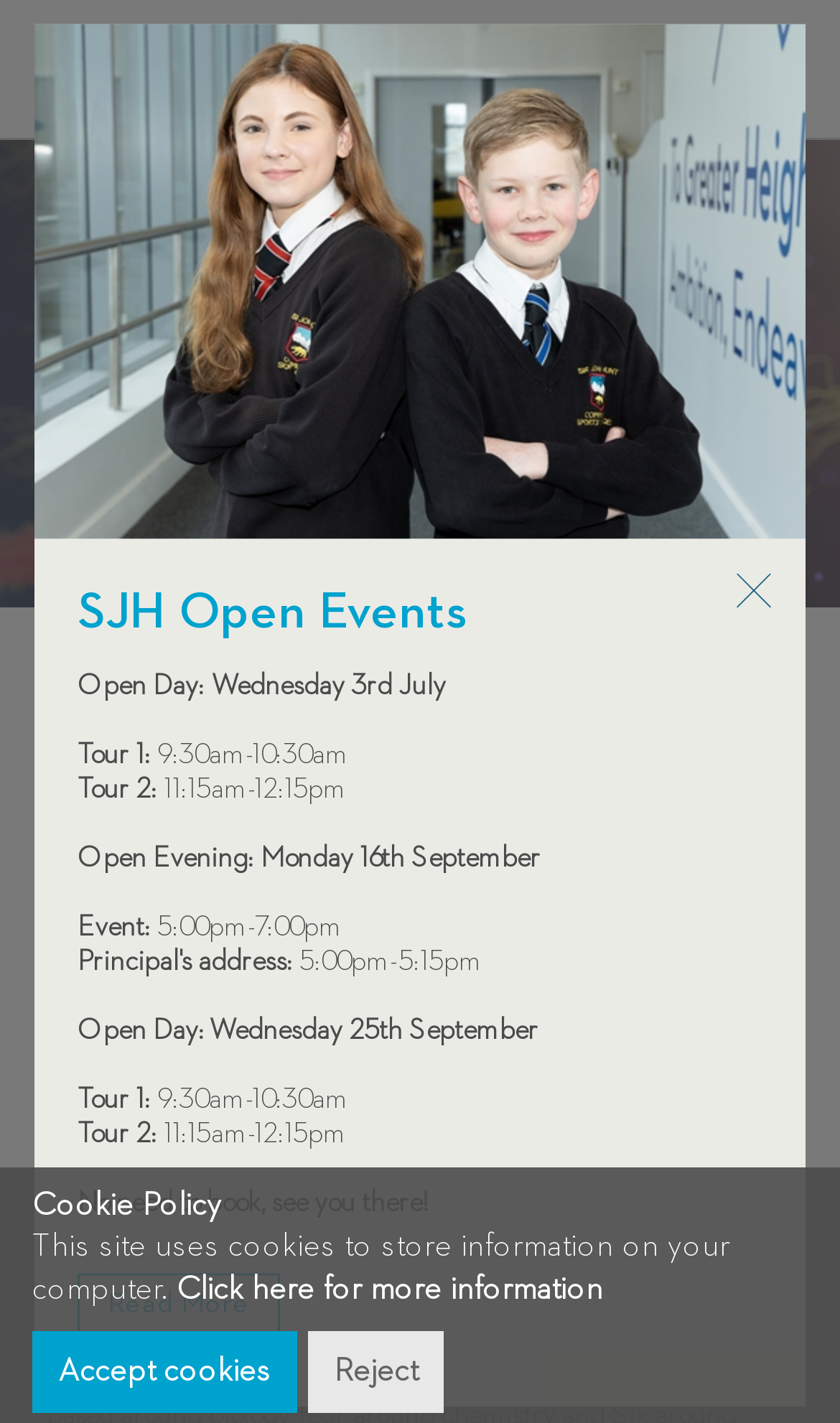Please locate the bounding box coordinates of the element that should be clicked to complete the given instruction: "Click the Read More link".

[0.092, 0.894, 0.333, 0.94]